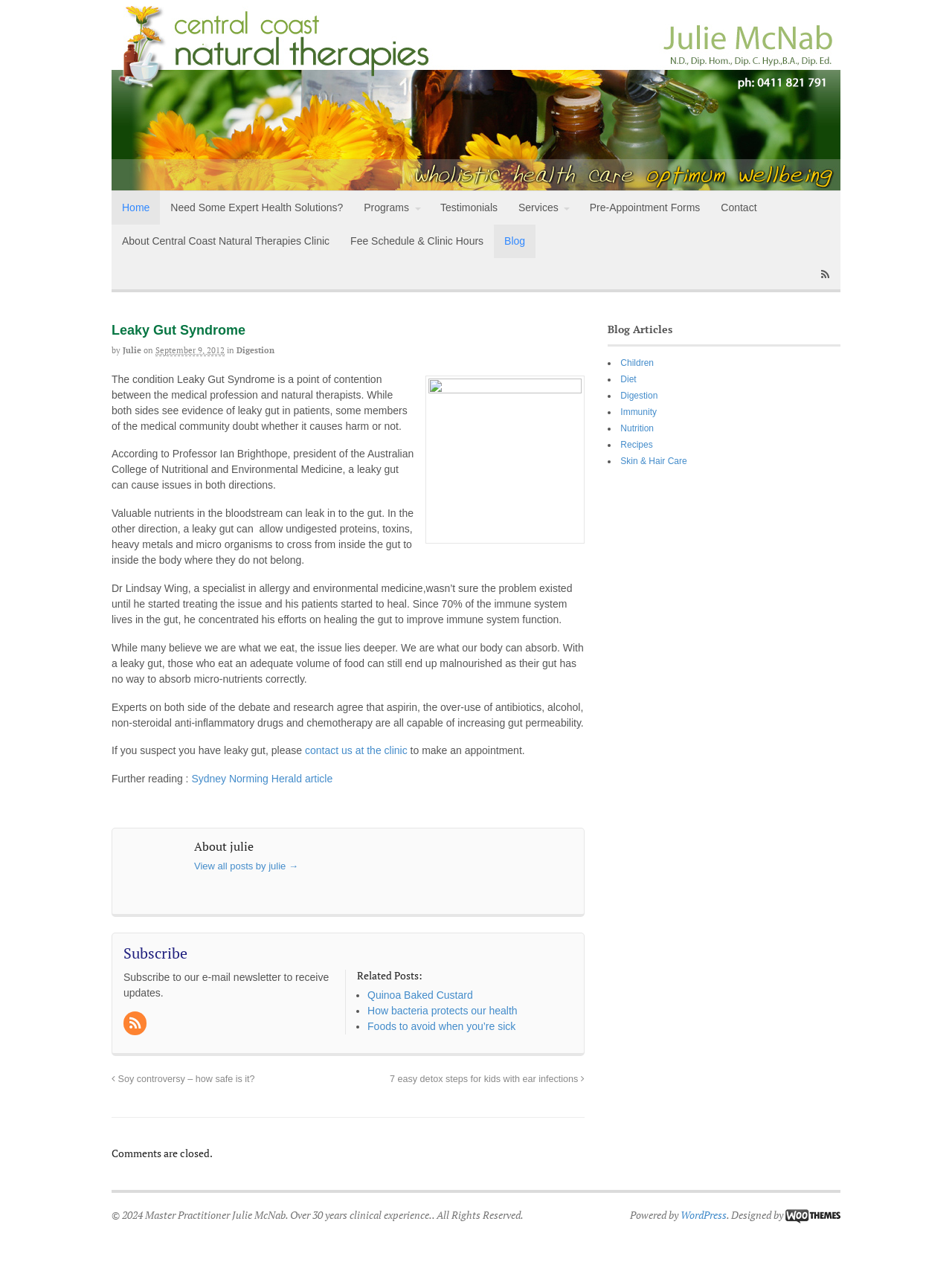Using the provided element description, identify the bounding box coordinates as (top-left x, top-left y, bottom-right x, bottom-right y). Ensure all values are between 0 and 1. Description: Fee Schedule & Clinic Hours

[0.357, 0.177, 0.519, 0.204]